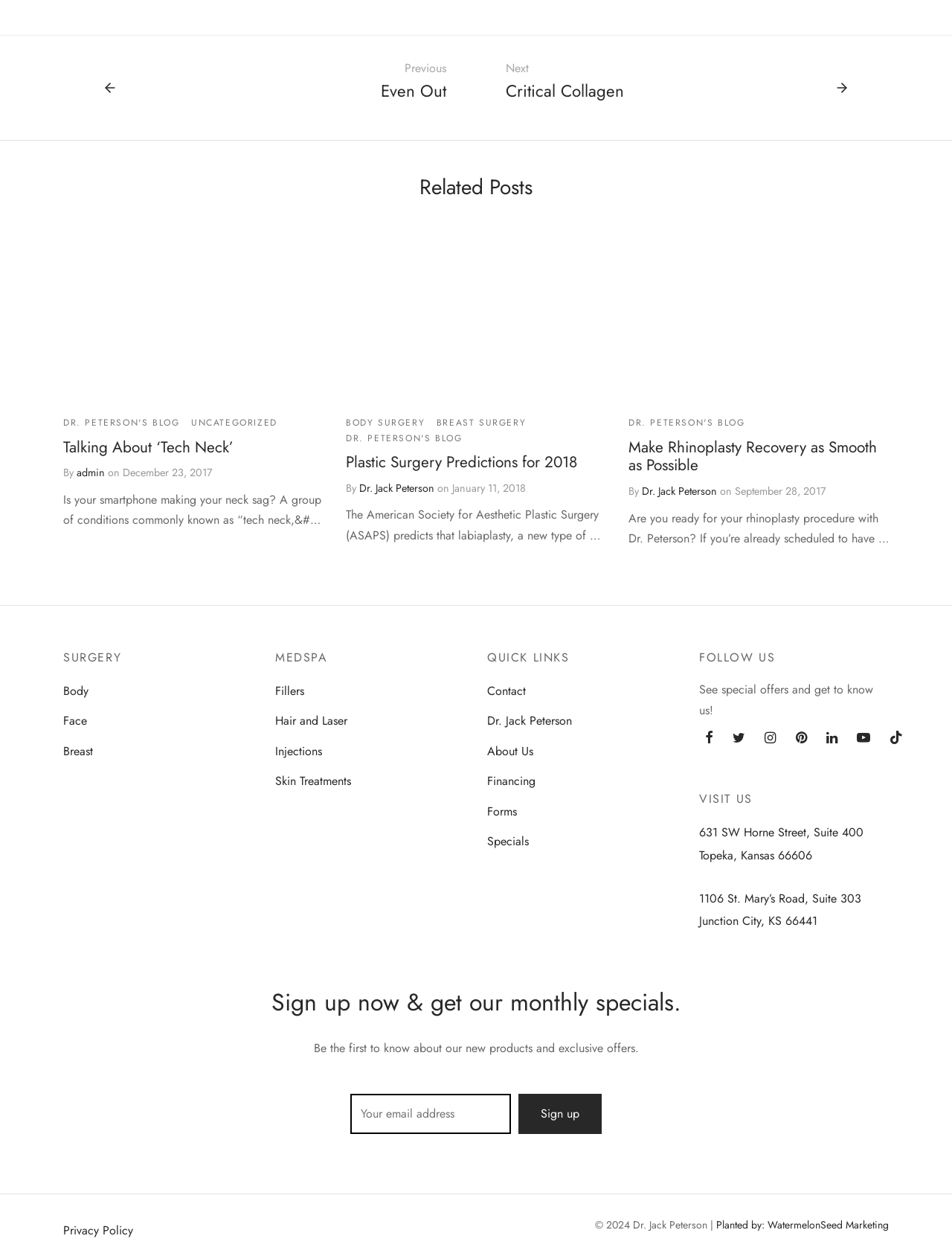What is the purpose of the 'QUICK LINKS' section?
Please provide a comprehensive answer based on the information in the image.

The 'QUICK LINKS' section appears to provide quick access to important pages on the website, such as 'Contact', 'Dr. Jack Peterson', and 'About Us', allowing users to easily navigate to these pages.